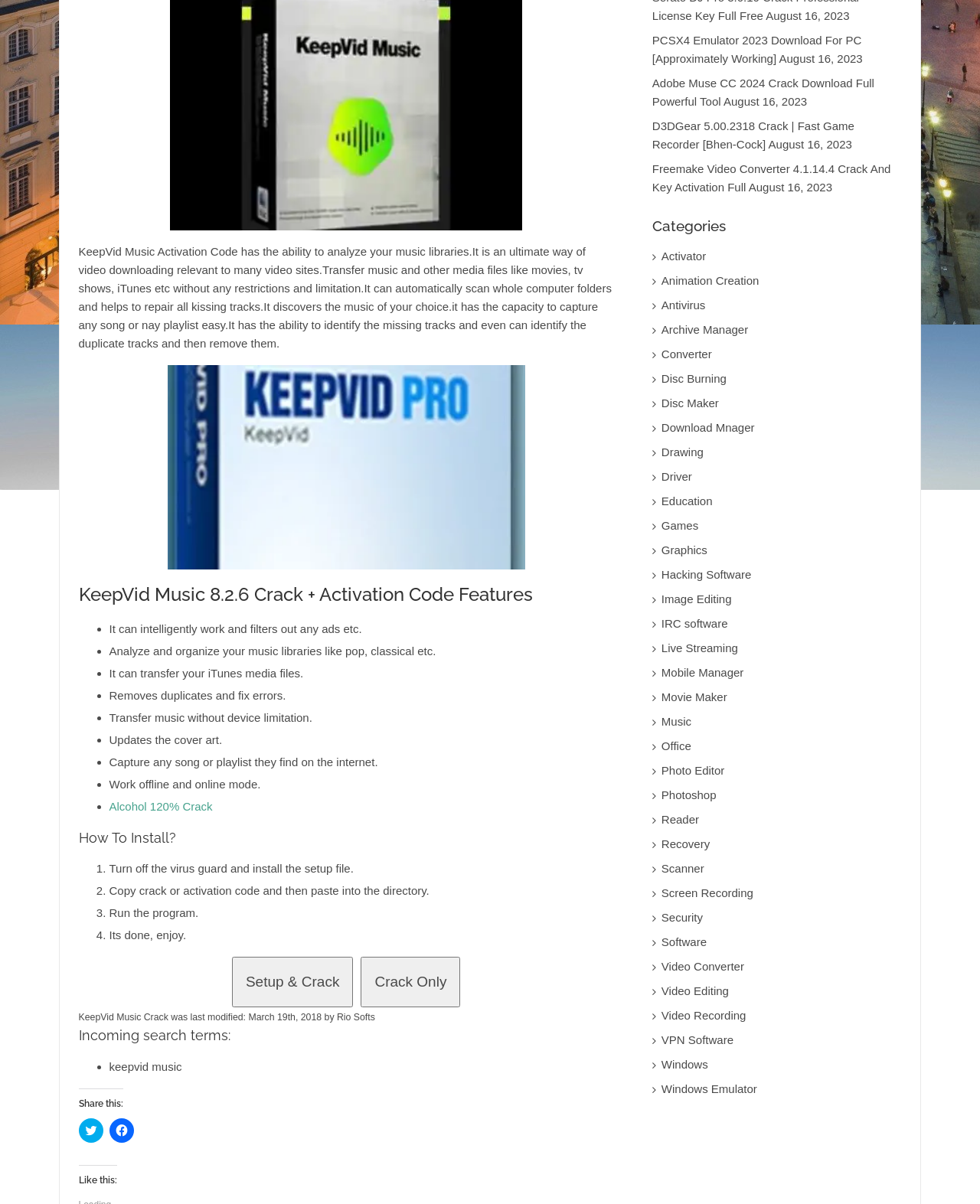Find the bounding box of the UI element described as: "Alcohol 120% Crack". The bounding box coordinates should be given as four float values between 0 and 1, i.e., [left, top, right, bottom].

[0.111, 0.664, 0.217, 0.675]